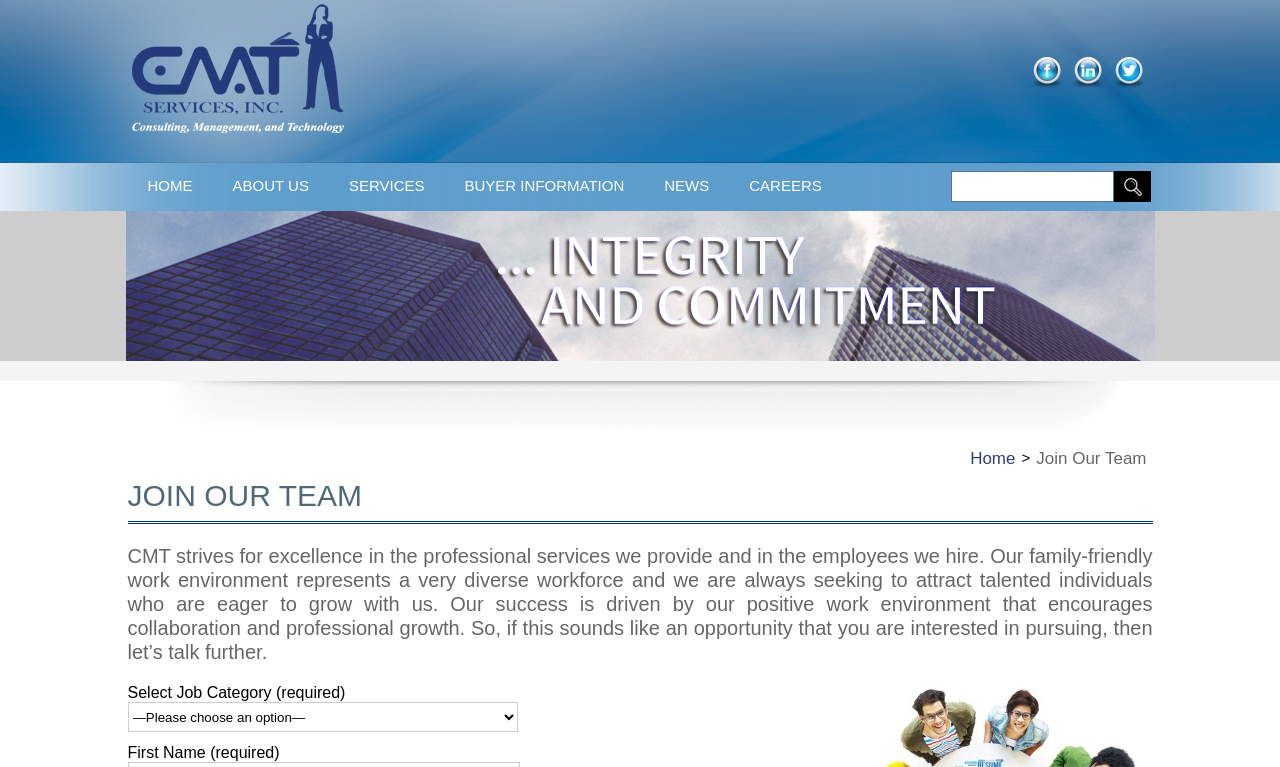Determine the bounding box coordinates in the format (top-left x, top-left y, bottom-right x, bottom-right y). Ensure all values are floating point numbers between 0 and 1. Identify the bounding box of the UI element described by: value="SEARCH"

[0.871, 0.223, 0.899, 0.263]